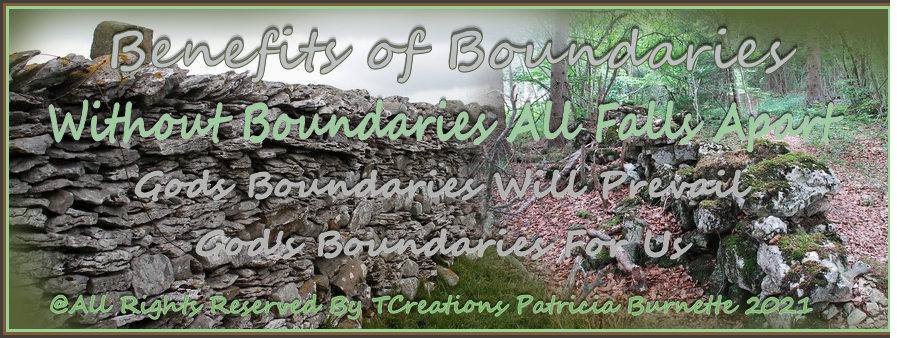Who is the creator of the artwork?
Using the information from the image, give a concise answer in one word or a short phrase.

Patricia Burnette